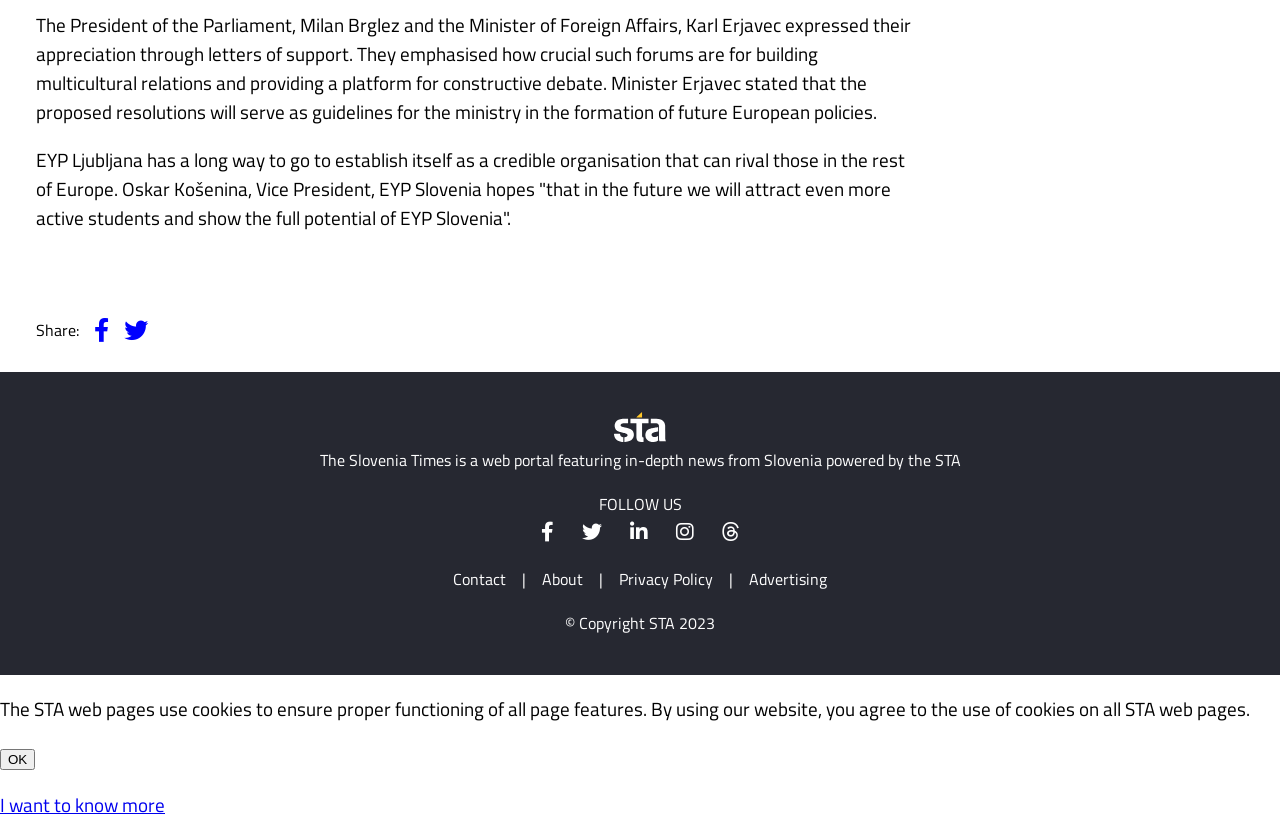Determine the bounding box for the described HTML element: "Privacy Policy". Ensure the coordinates are four float numbers between 0 and 1 in the format [left, top, right, bottom].

[0.474, 0.676, 0.566, 0.705]